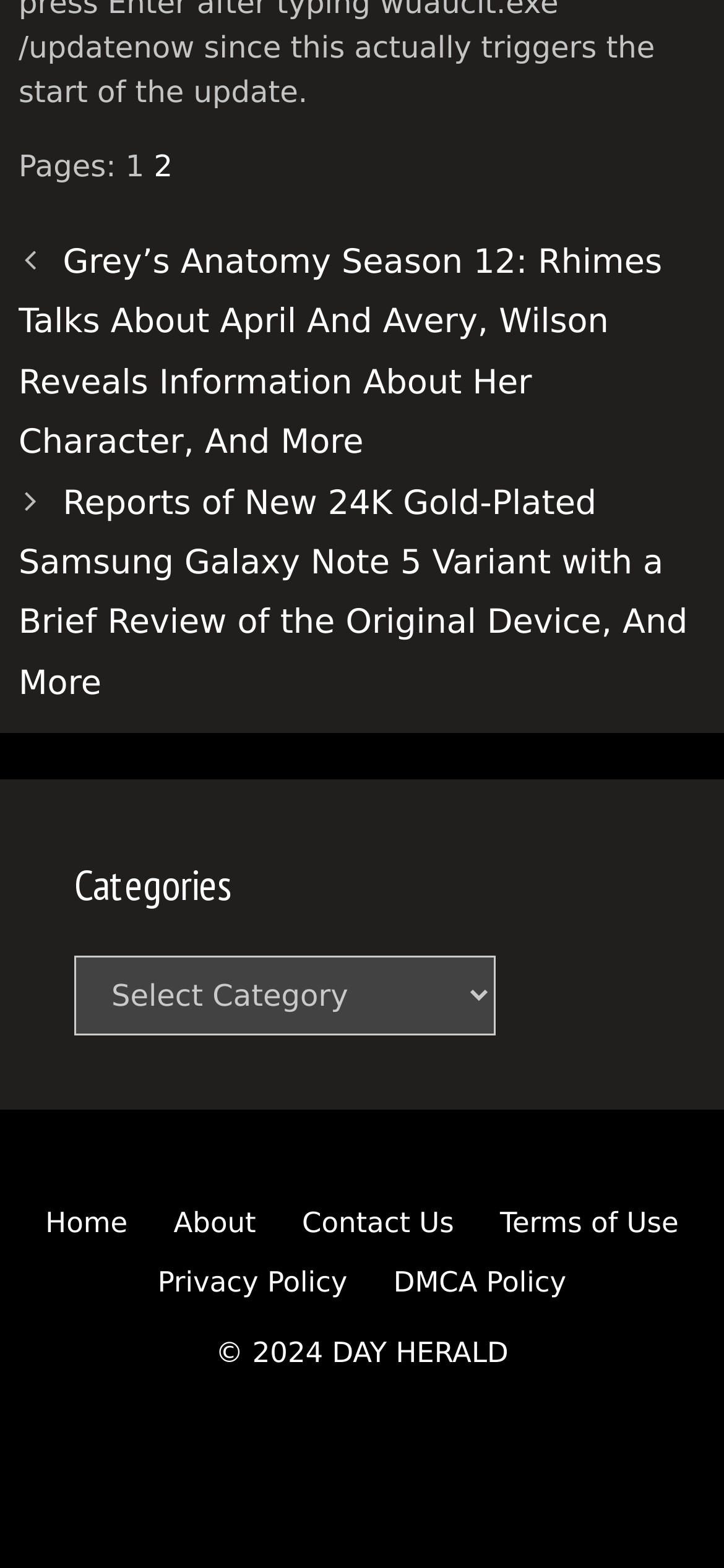Determine the bounding box coordinates of the section I need to click to execute the following instruction: "Check the 'Celebrity Measurements' link". Provide the coordinates as four float numbers between 0 and 1, i.e., [left, top, right, bottom].

None